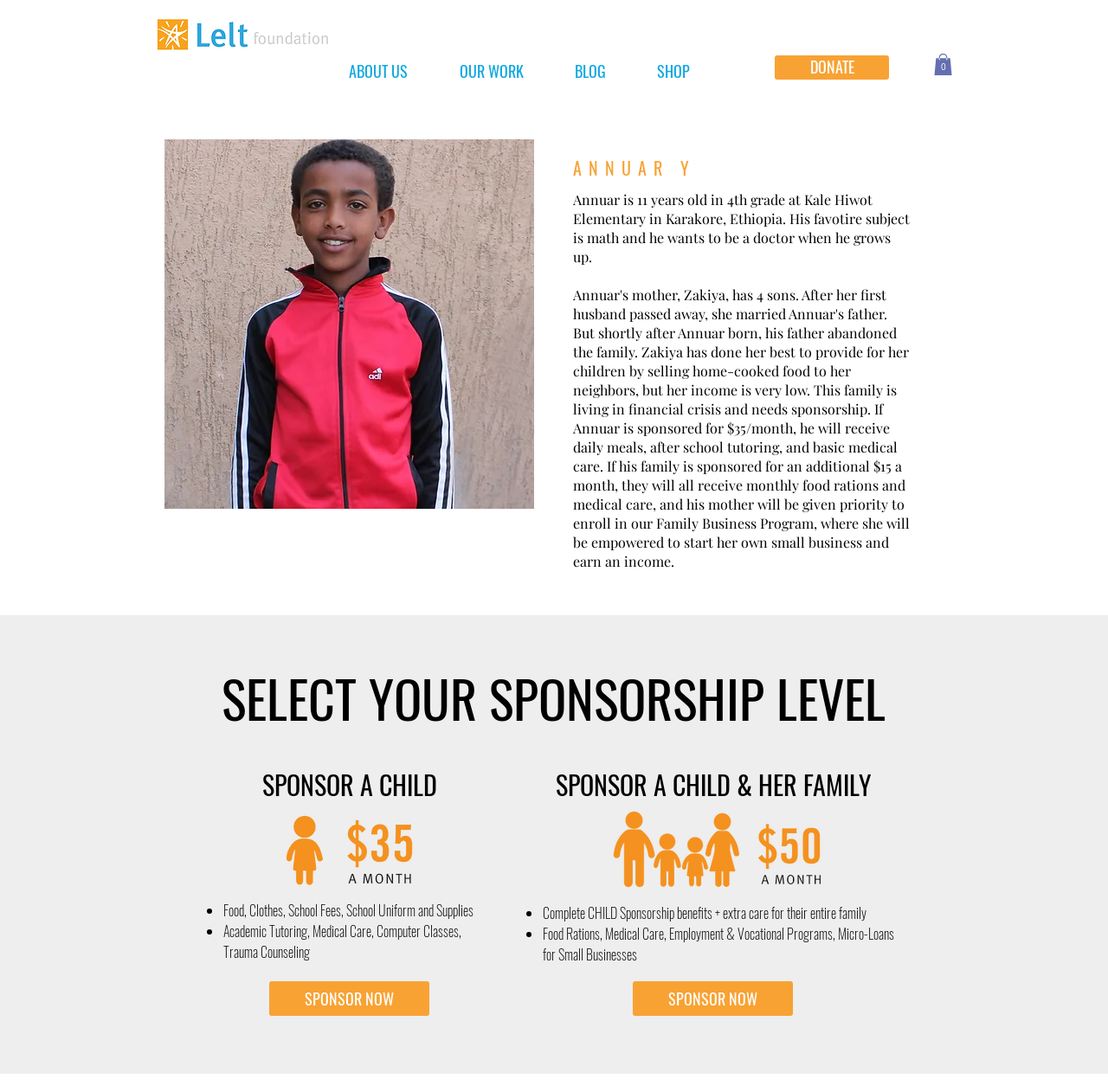Identify the bounding box coordinates of the clickable section necessary to follow the following instruction: "Click on ABOUT US". The coordinates should be presented as four float numbers from 0 to 1, i.e., [left, top, right, bottom].

[0.303, 0.051, 0.403, 0.08]